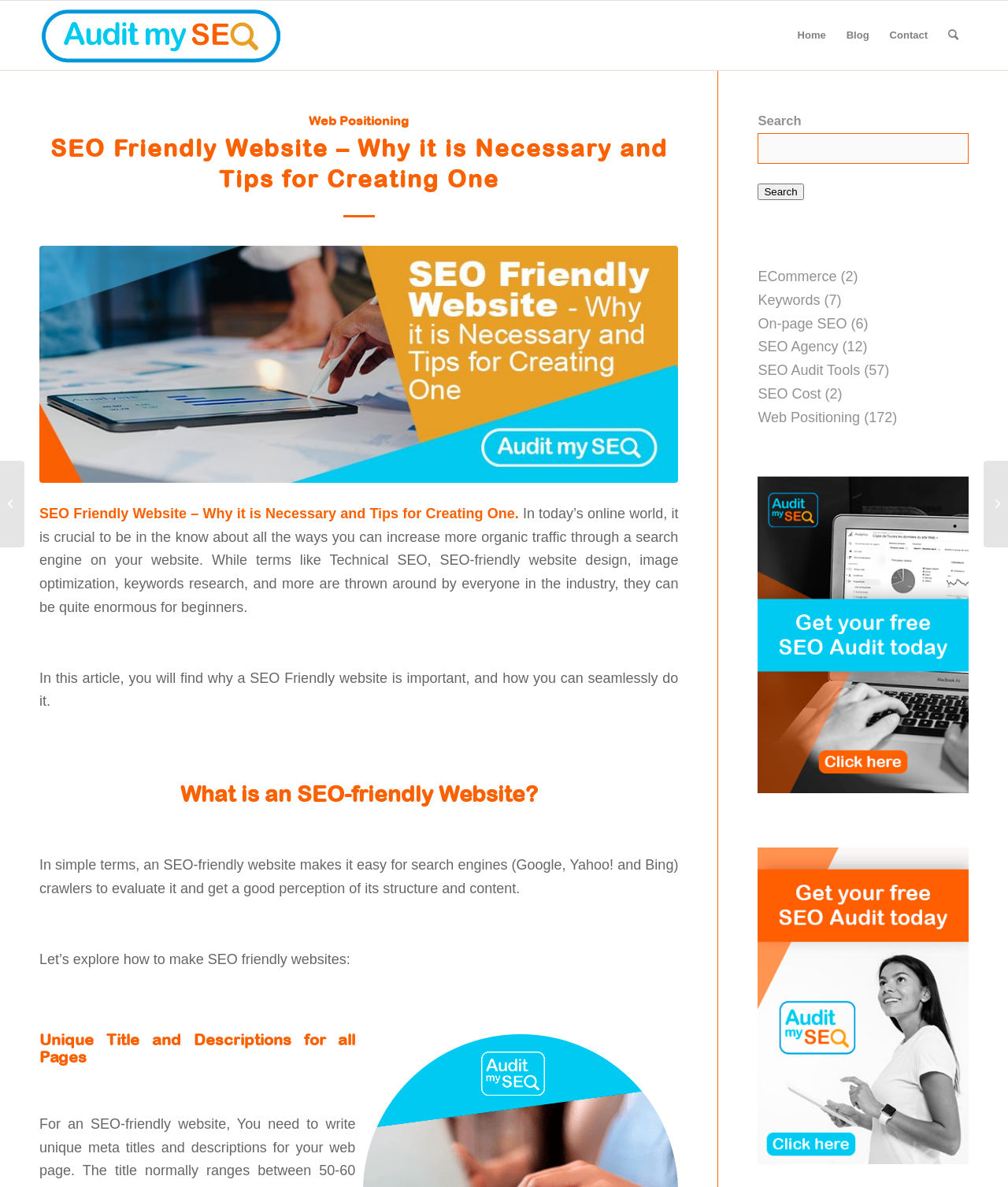Please answer the following question using a single word or phrase: 
What is the main topic of this webpage?

SEO Friendly Website